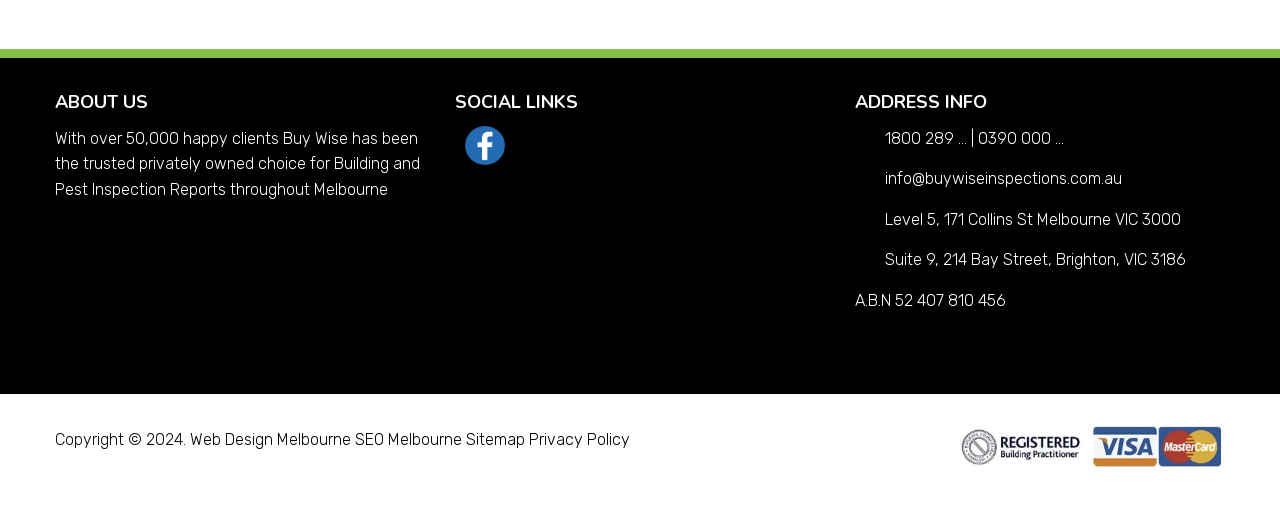Identify the coordinates of the bounding box for the element described below: "Sitemap". Return the coordinates as four float numbers between 0 and 1: [left, top, right, bottom].

[0.364, 0.849, 0.41, 0.887]